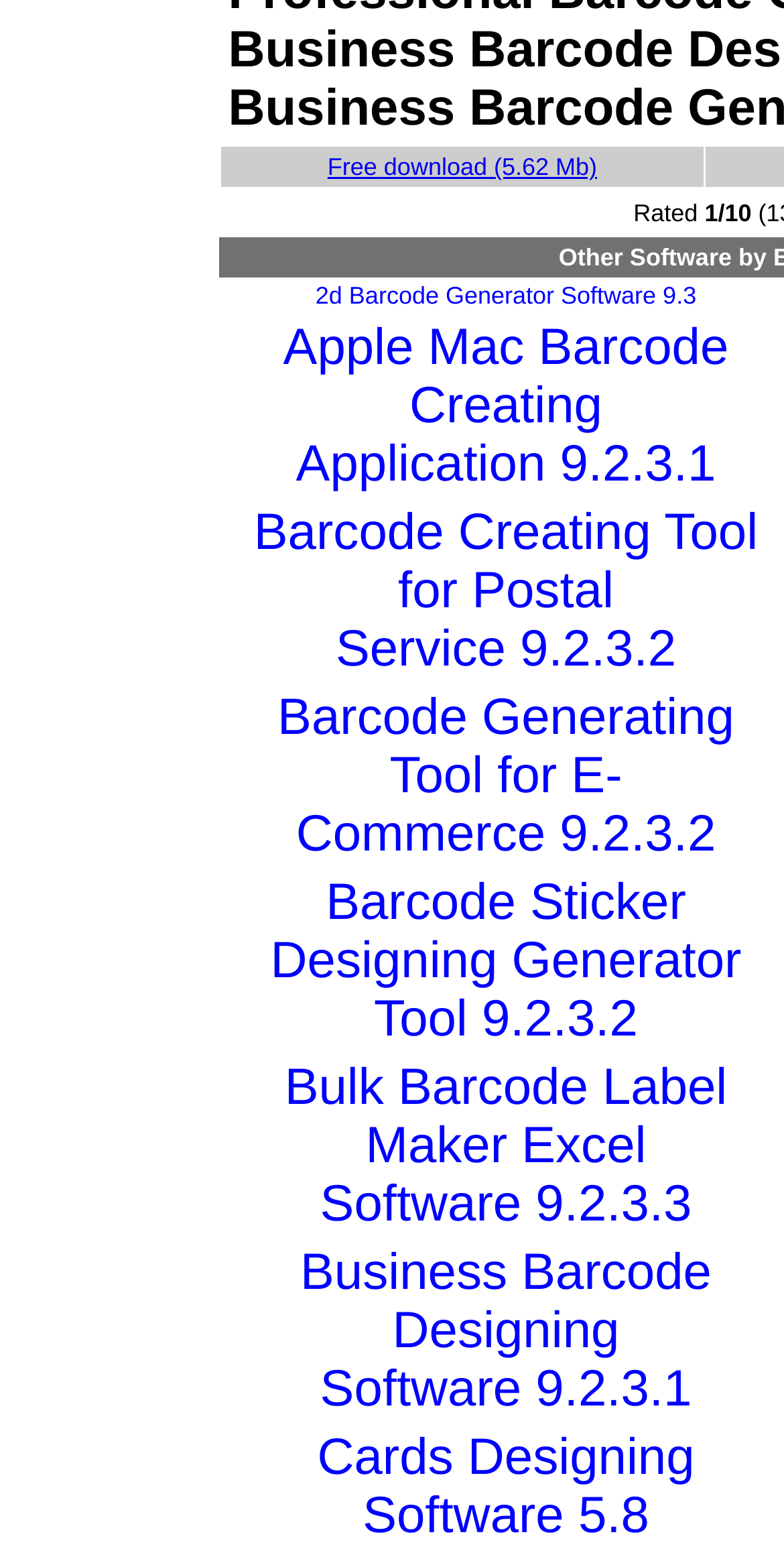Can you specify the bounding box coordinates of the area that needs to be clicked to fulfill the following instruction: "Visit adobe creative cloud"?

None